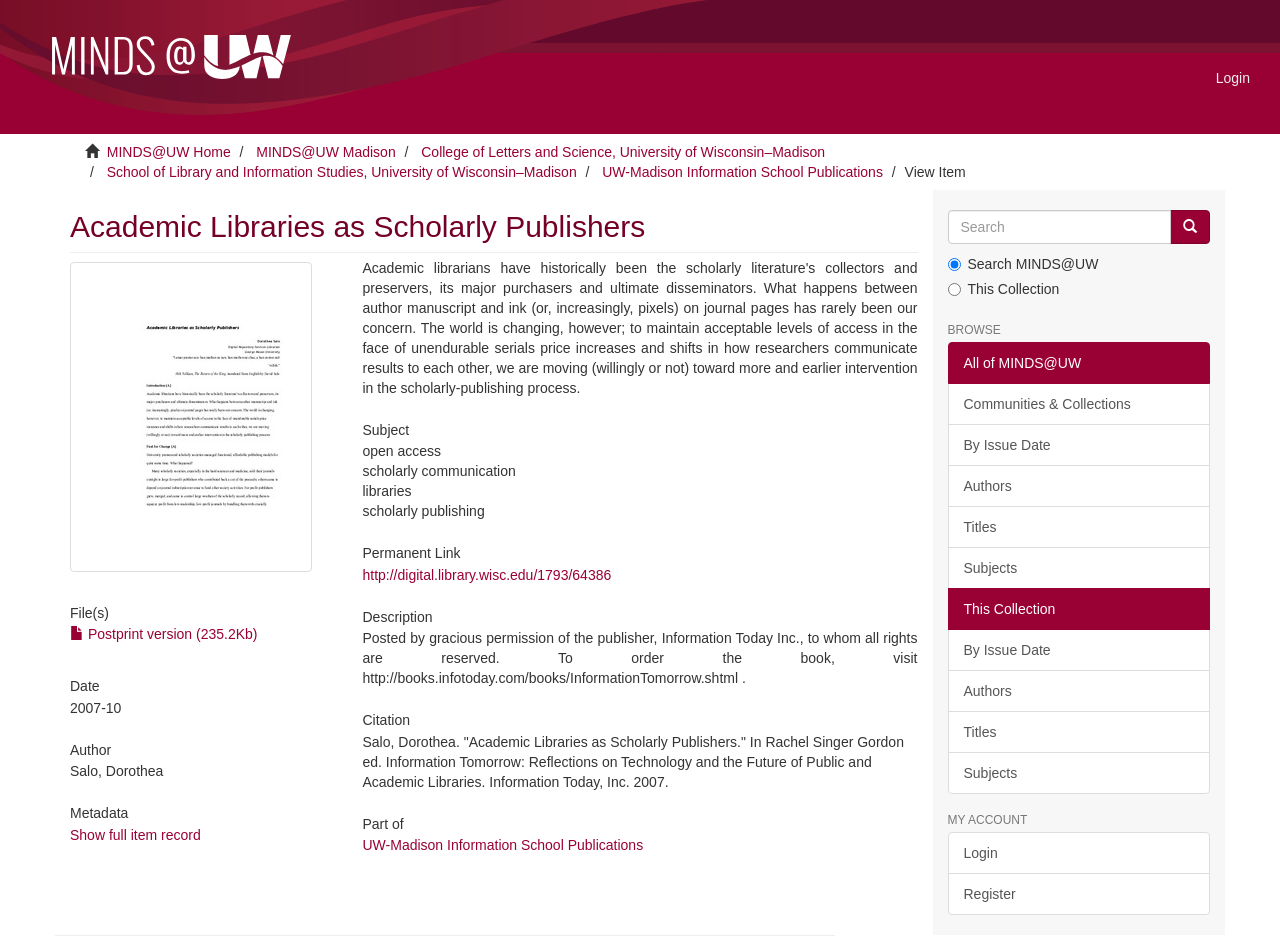Pinpoint the bounding box coordinates of the element that must be clicked to accomplish the following instruction: "login". The coordinates should be in the format of four float numbers between 0 and 1, i.e., [left, top, right, bottom].

[0.938, 0.056, 0.988, 0.108]